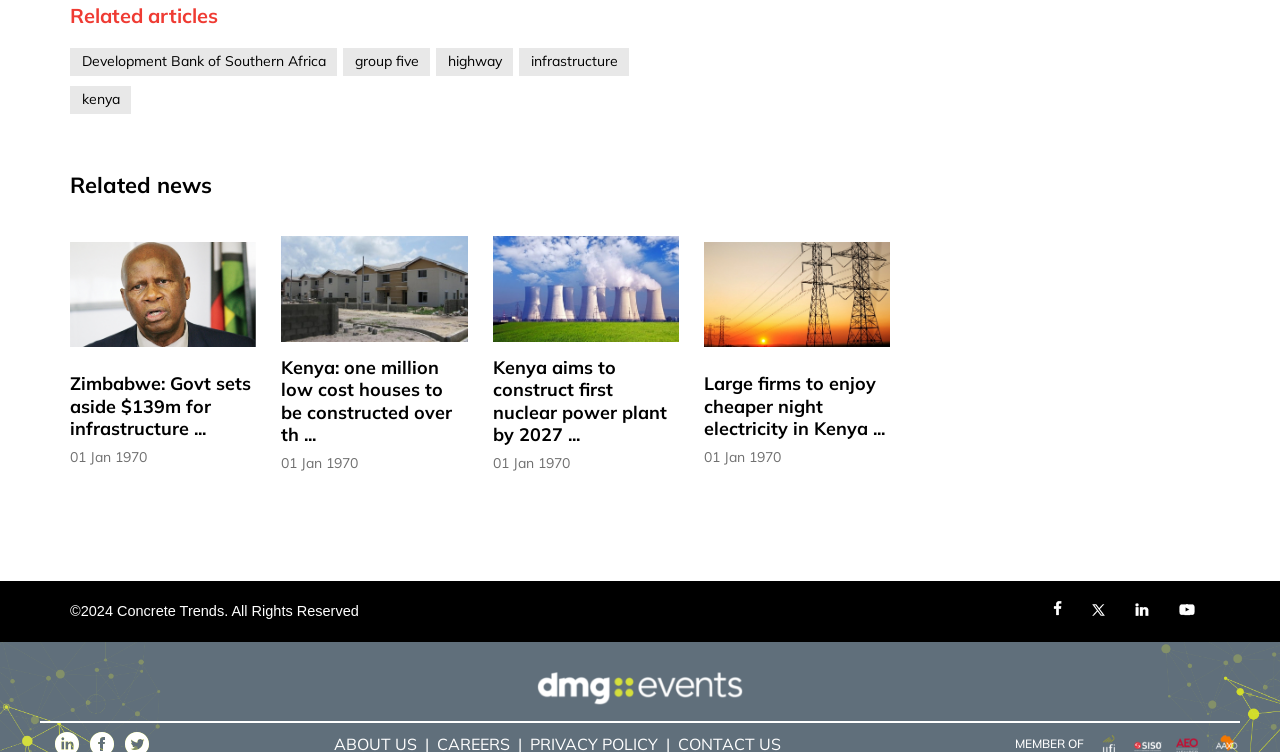Please identify the bounding box coordinates of the element that needs to be clicked to execute the following command: "Visit the website of Concrete Trends". Provide the bounding box using four float numbers between 0 and 1, formatted as [left, top, right, bottom].

[0.091, 0.802, 0.28, 0.823]